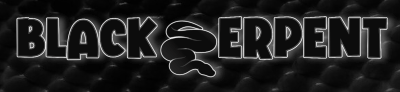Illustrate the image with a detailed caption.

The image features the text "BLACK SERPENT" prominently displayed in bold lettering, accompanied by a stylized snake graphic that weaves through the letters. The background consists of a textured, dark surface that enhances the dramatic and mysterious aesthetic of the design. This image is associated with the "Xanadu Caves: Nature's Time Capsules" theme, potentially reflecting the enigmatic and captivating nature of the contents explored within the website. The design evokes intrigue and a sense of adventure, drawing attention to the concept of the Black Serpent as a significant element related to the caves.